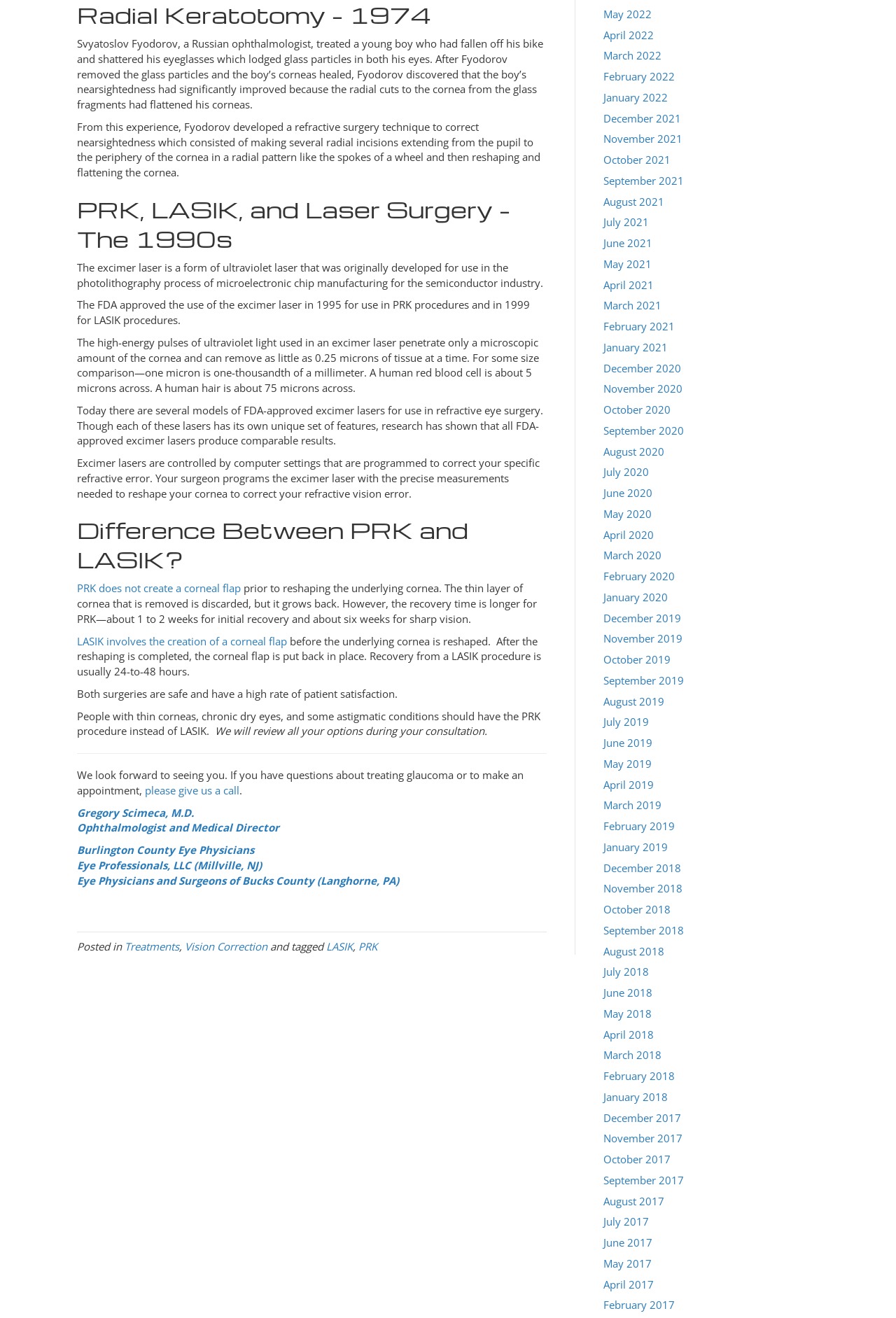Determine the coordinates of the bounding box that should be clicked to complete the instruction: "contact the doctor for a consultation". The coordinates should be represented by four float numbers between 0 and 1: [left, top, right, bottom].

[0.162, 0.594, 0.267, 0.605]